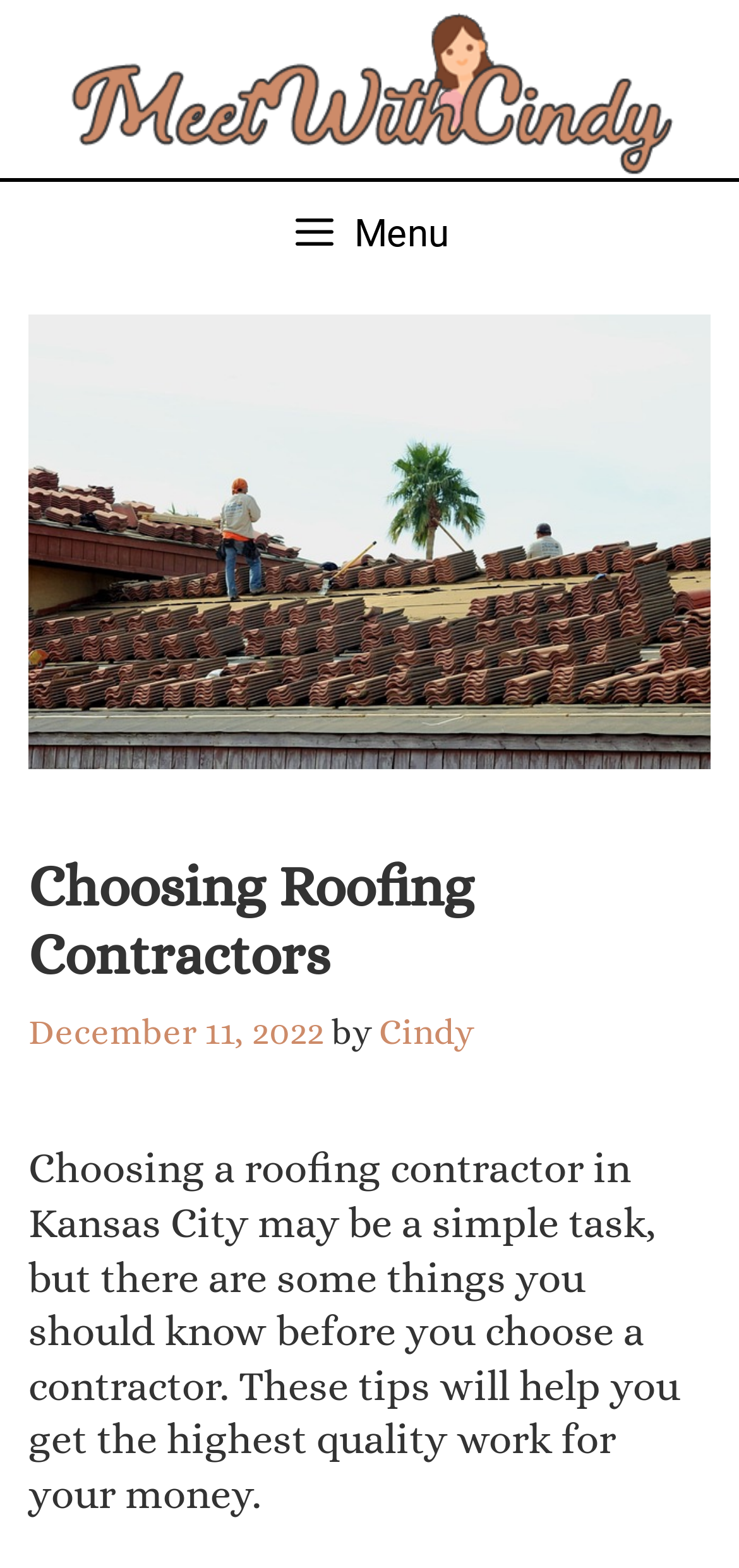Identify and extract the heading text of the webpage.

Choosing Roofing Contractors